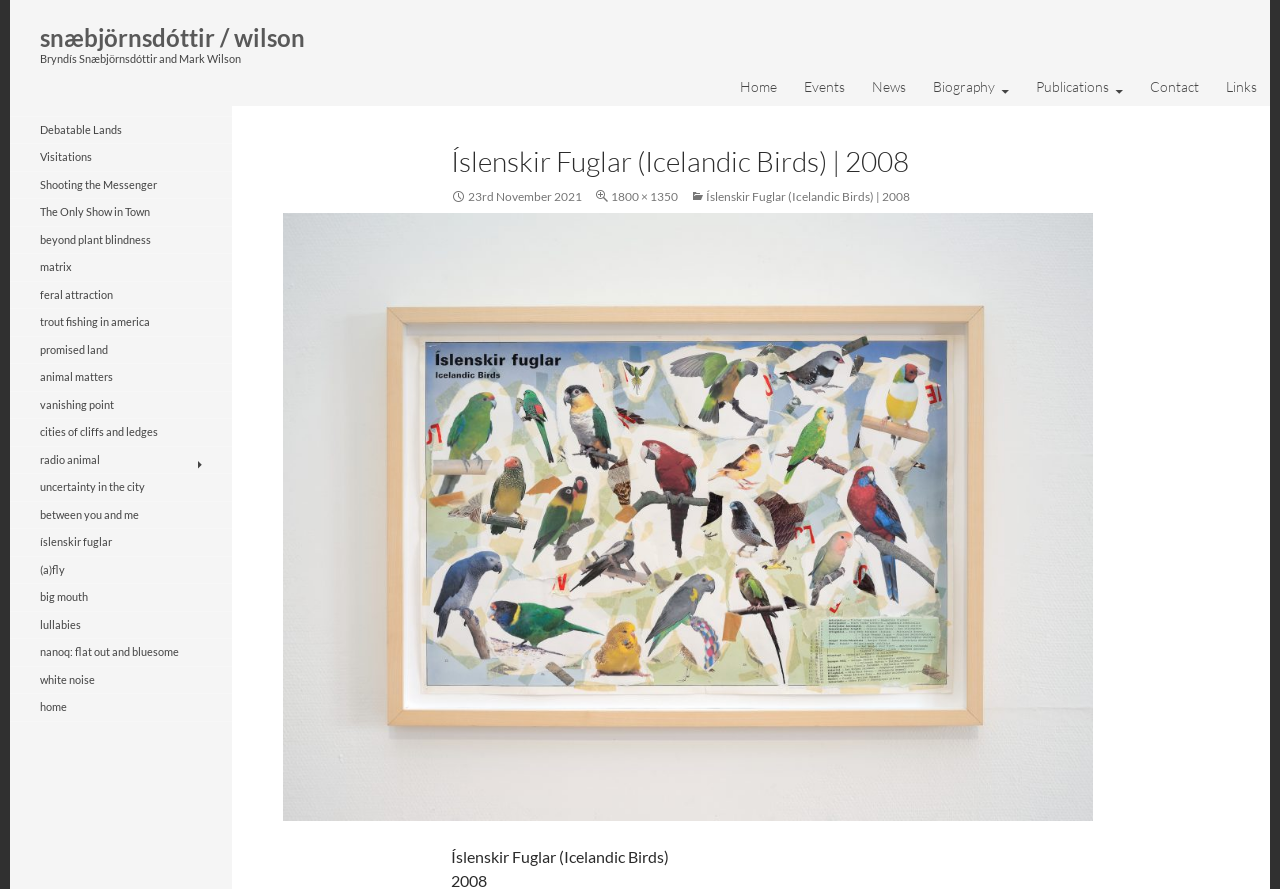Determine the bounding box for the HTML element described here: "animal matters". The coordinates should be given as [left, top, right, bottom] with each number being a float between 0 and 1.

[0.008, 0.409, 0.181, 0.439]